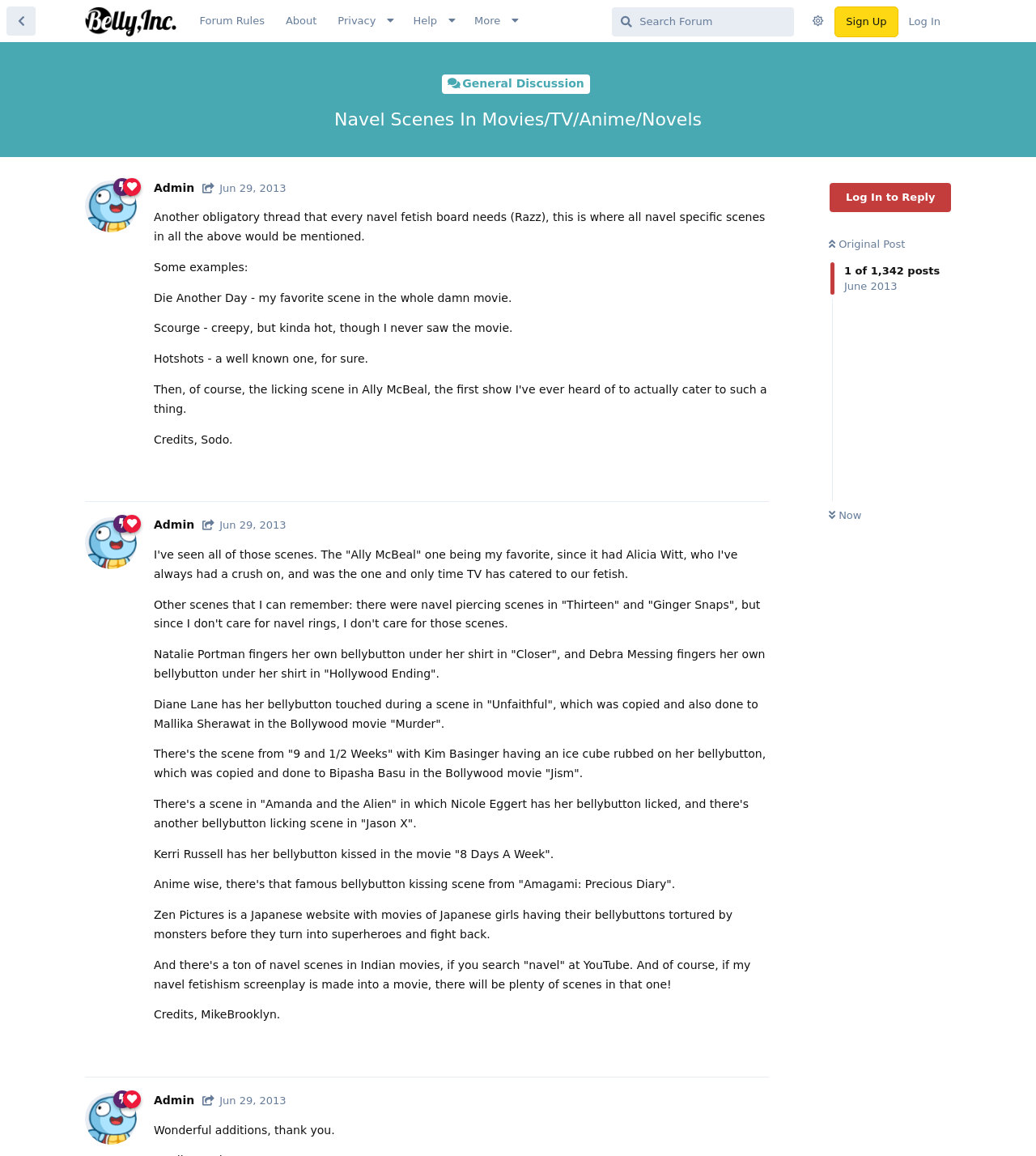Please locate and generate the primary heading on this webpage.

Navel Scenes In Movies/TV/Anime/Novels